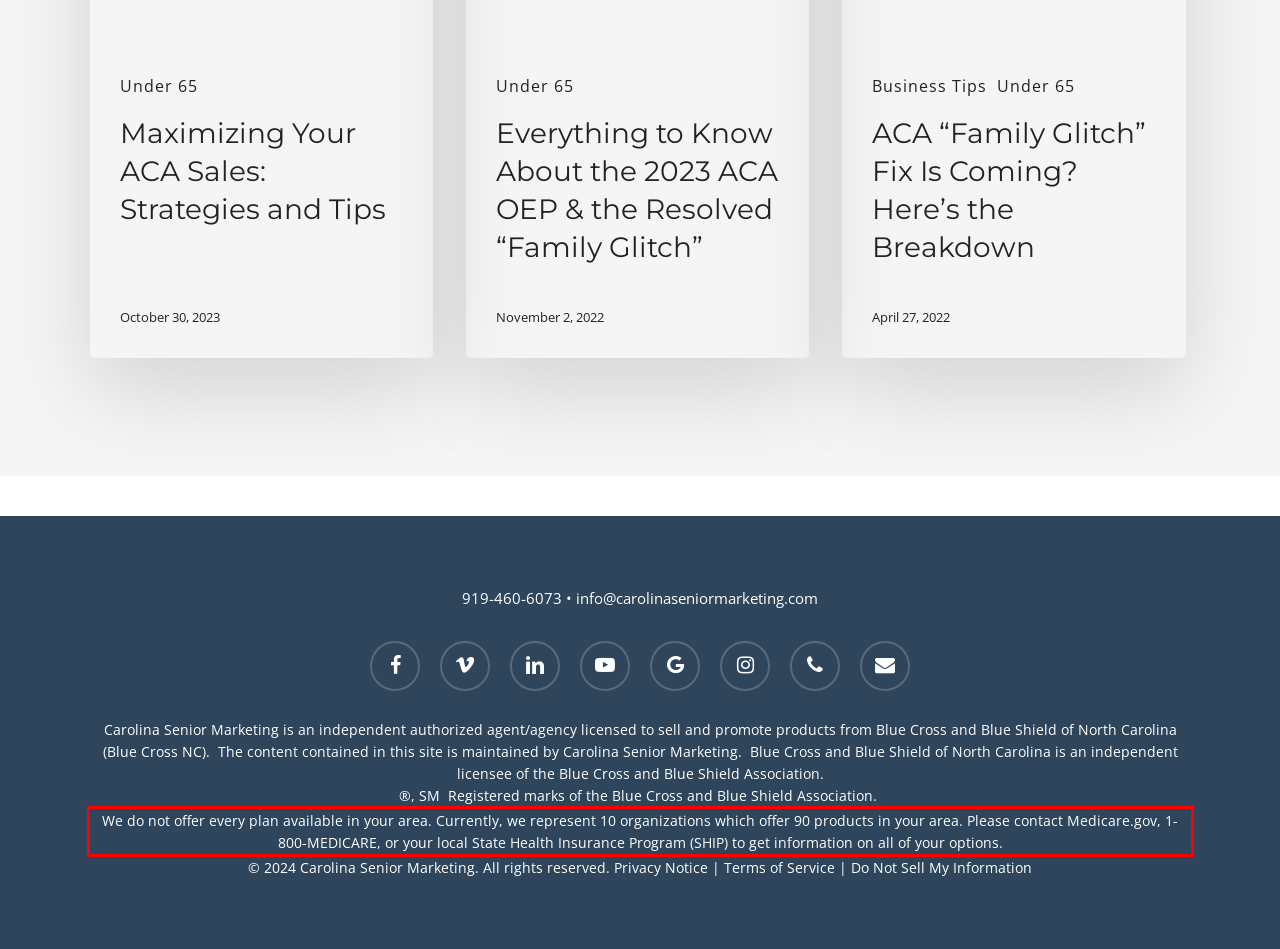The screenshot you have been given contains a UI element surrounded by a red rectangle. Use OCR to read and extract the text inside this red rectangle.

We do not offer every plan available in your area. Currently, we represent 10 organizations which offer 90 products in your area. Please contact Medicare.gov, 1-800-MEDICARE, or your local State Health Insurance Program (SHIP) to get information on all of your options.